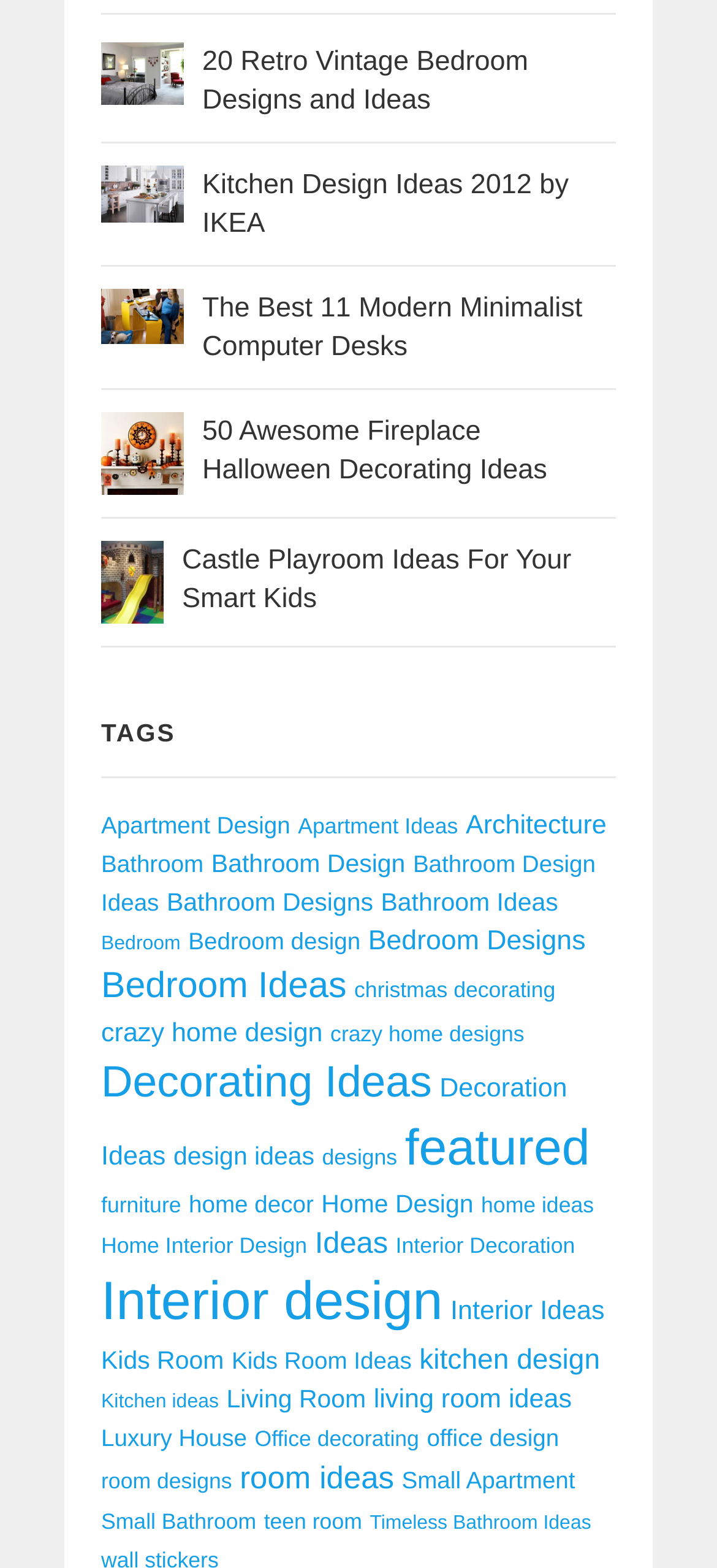Determine the bounding box coordinates of the element that should be clicked to execute the following command: "View 20 Retro Vintage Bedroom Designs and Ideas".

[0.282, 0.029, 0.737, 0.074]